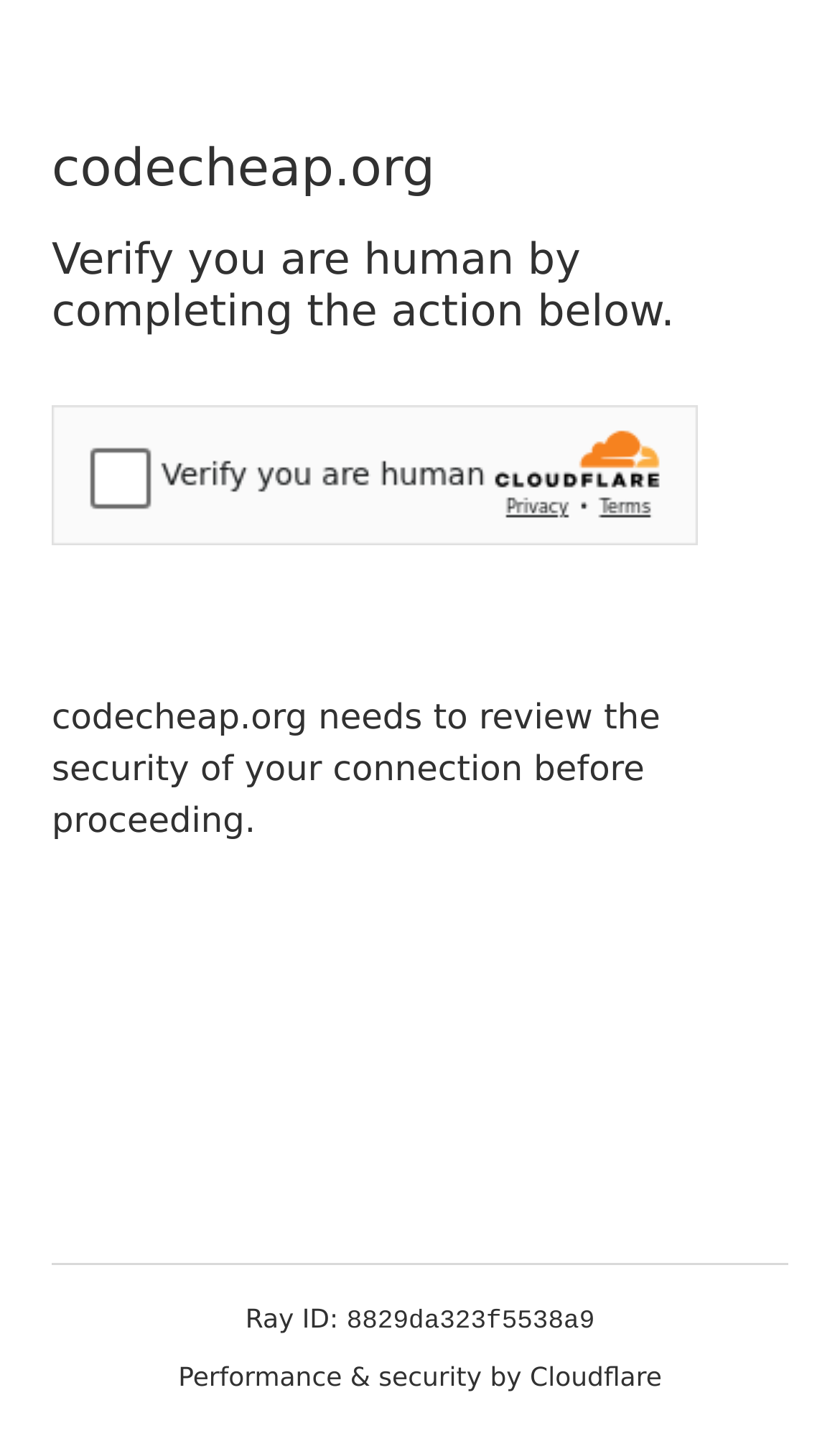Please provide a one-word or phrase answer to the question: 
What is the Ray ID?

8829da323f5538a9